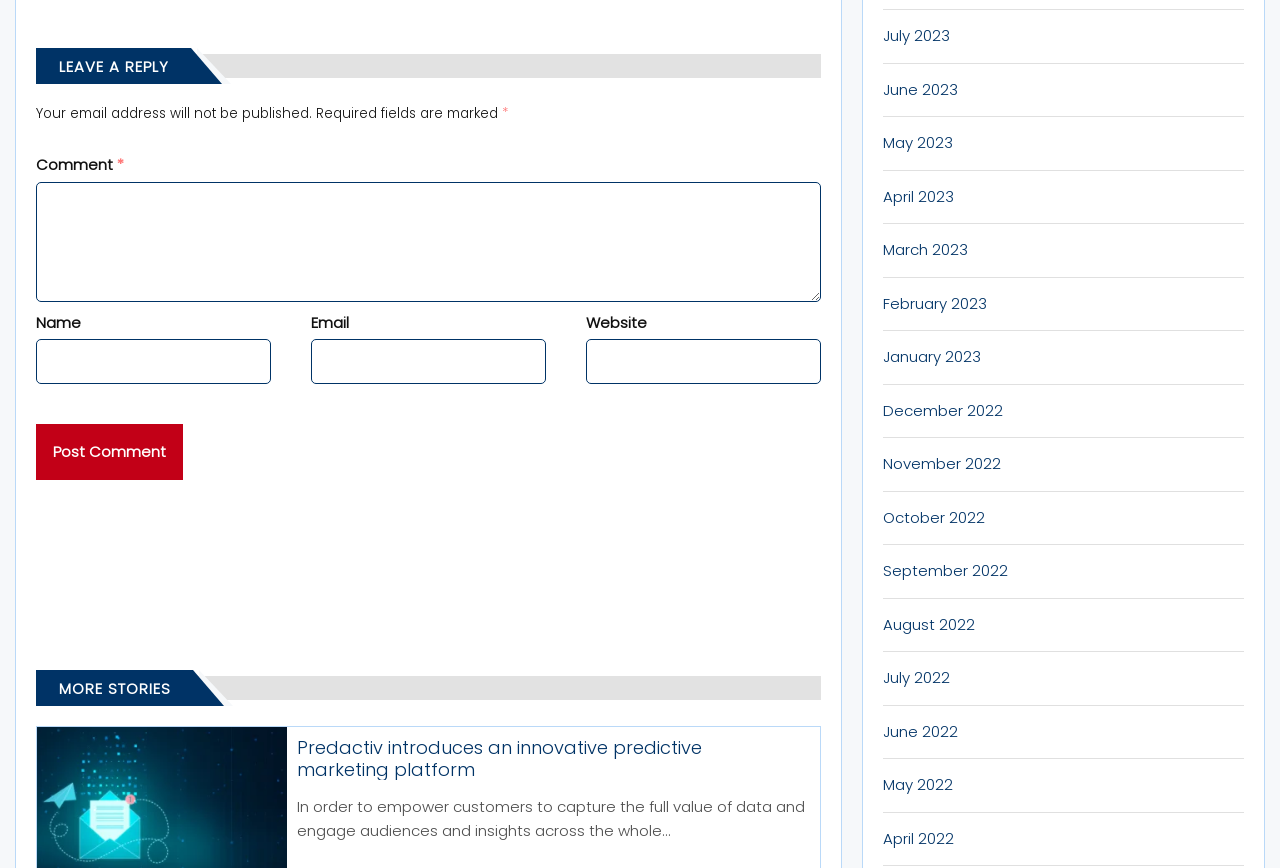Identify the bounding box coordinates for the UI element described as follows: "parent_node: Comment * name="comment"". Ensure the coordinates are four float numbers between 0 and 1, formatted as [left, top, right, bottom].

[0.028, 0.209, 0.641, 0.347]